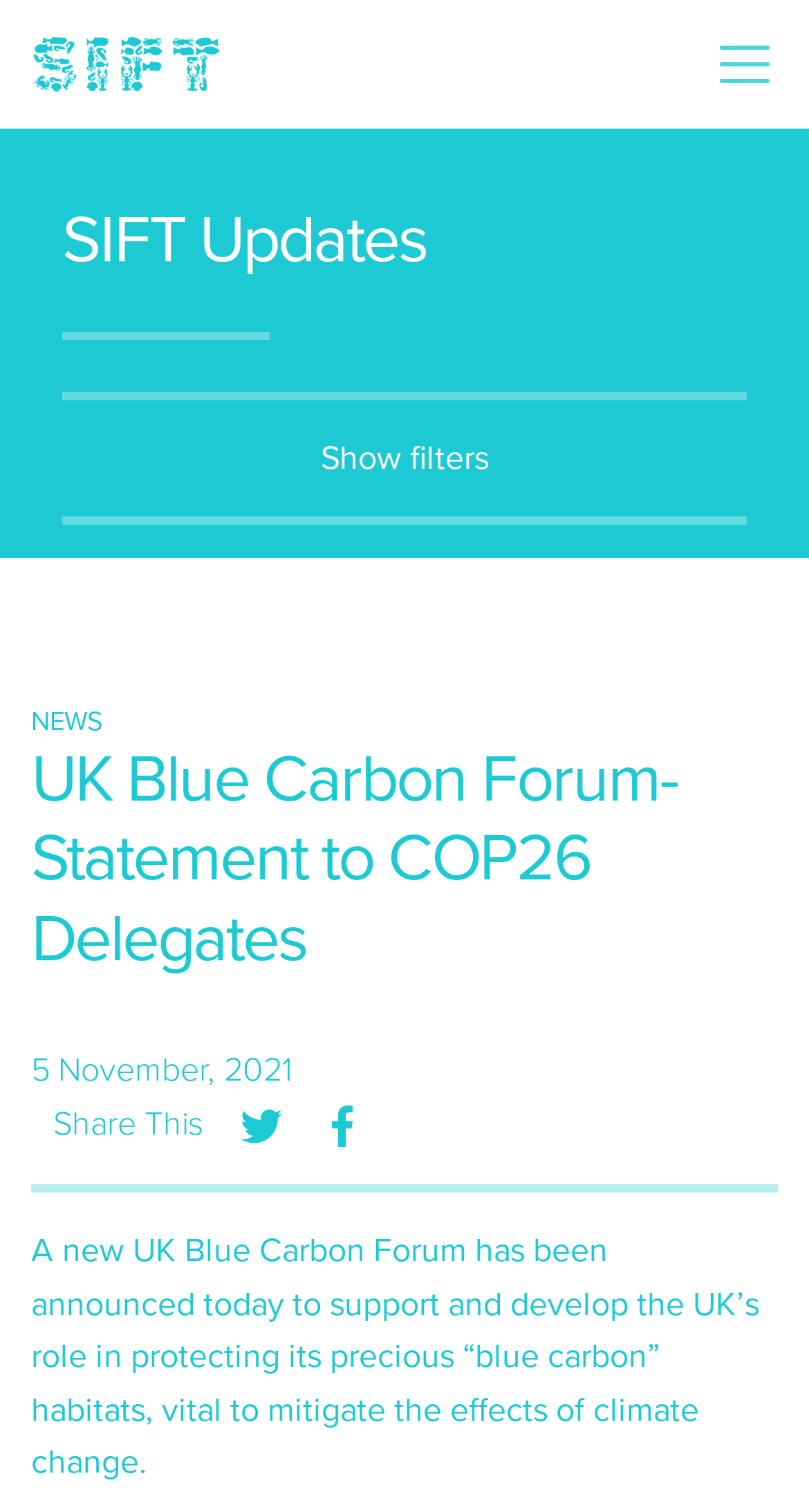Using a single word or phrase, answer the following question: 
What is the purpose of the UK Blue Carbon Forum?

to support and develop the UK’s role in protecting its precious “blue carbon” habitats